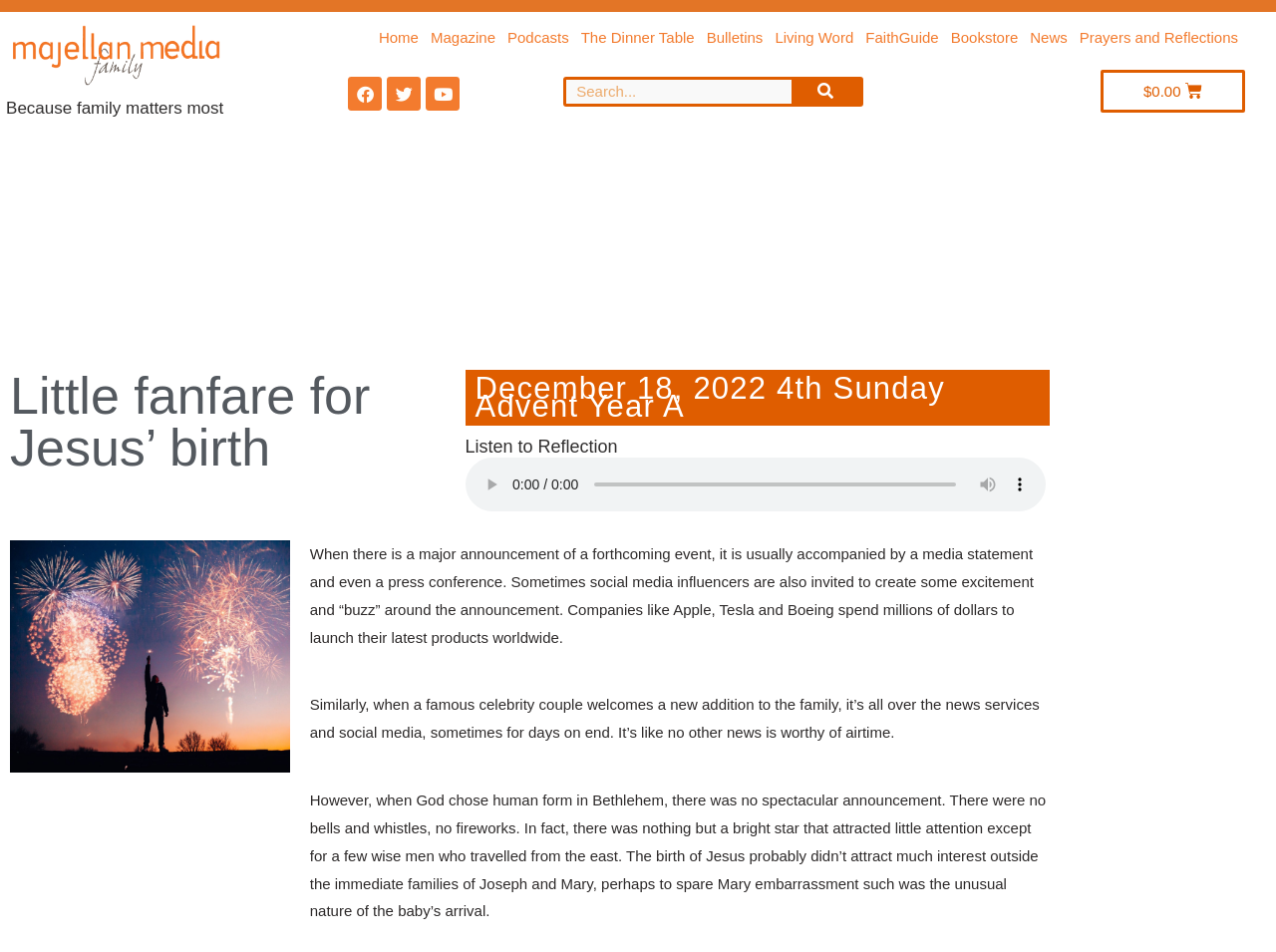Please identify the bounding box coordinates of the element that needs to be clicked to perform the following instruction: "Listen to the Reflection".

[0.364, 0.458, 0.82, 0.481]